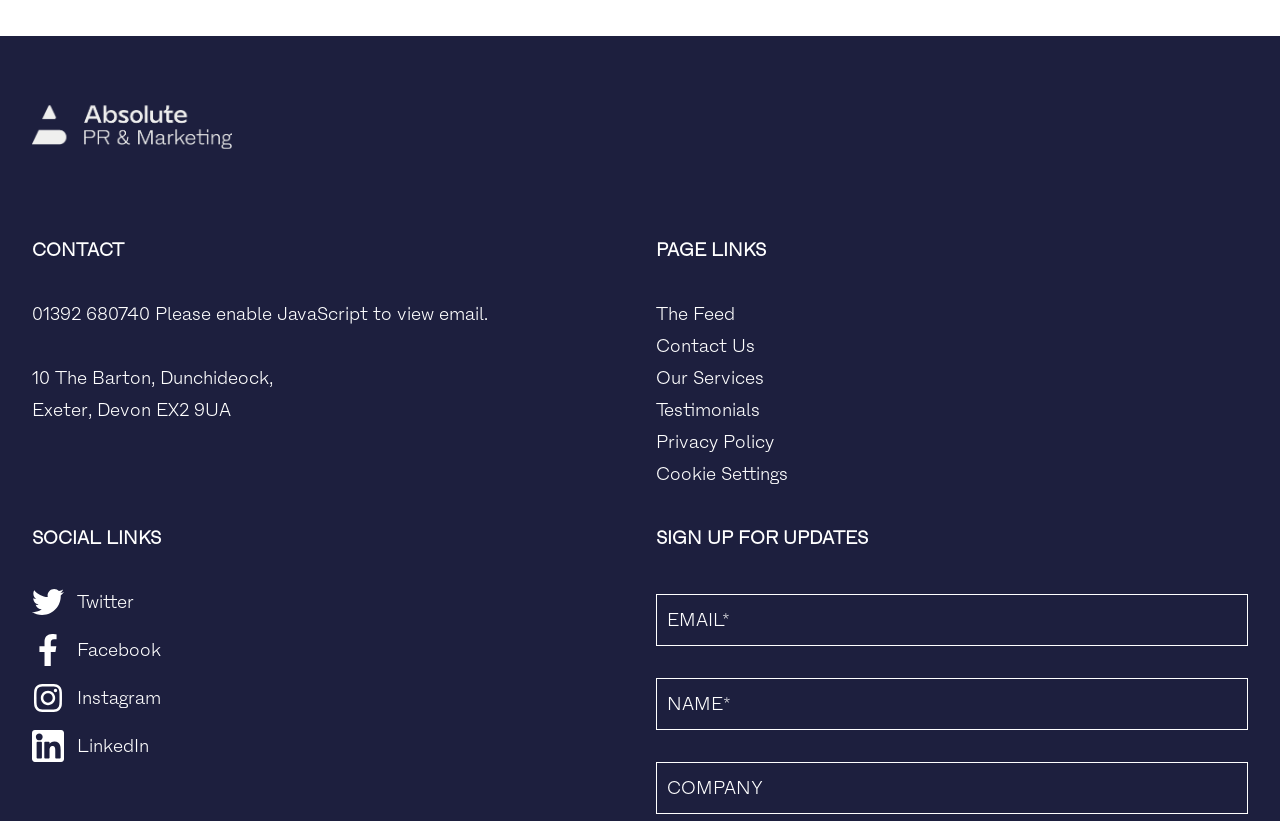What is the address of the company?
Using the image, give a concise answer in the form of a single word or short phrase.

10 The Barton, Dunchideock, Exeter, Devon EX2 9UA